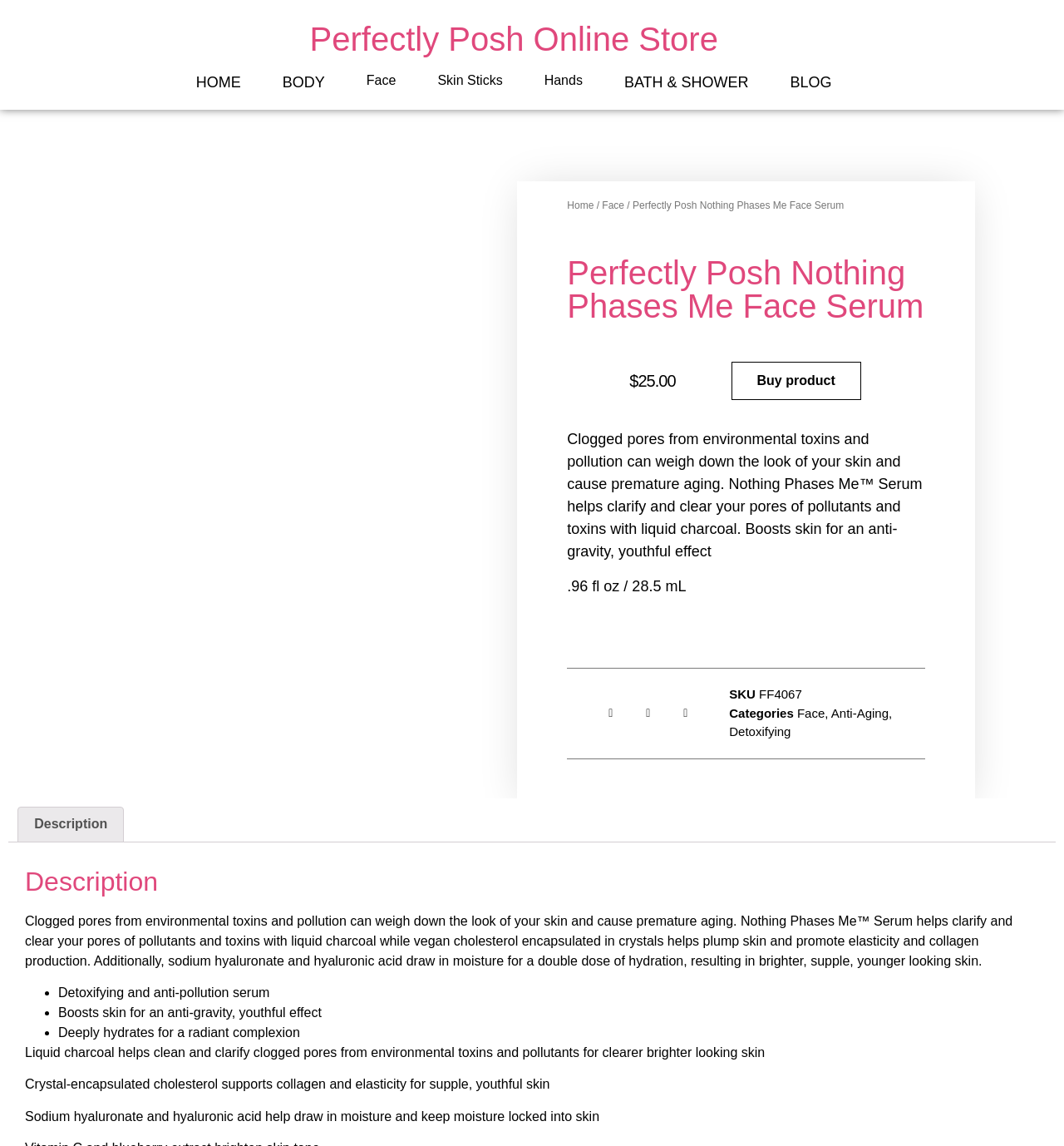Highlight the bounding box coordinates of the element that should be clicked to carry out the following instruction: "Click the 'Description' tab". The coordinates must be given as four float numbers ranging from 0 to 1, i.e., [left, top, right, bottom].

[0.016, 0.704, 0.117, 0.735]